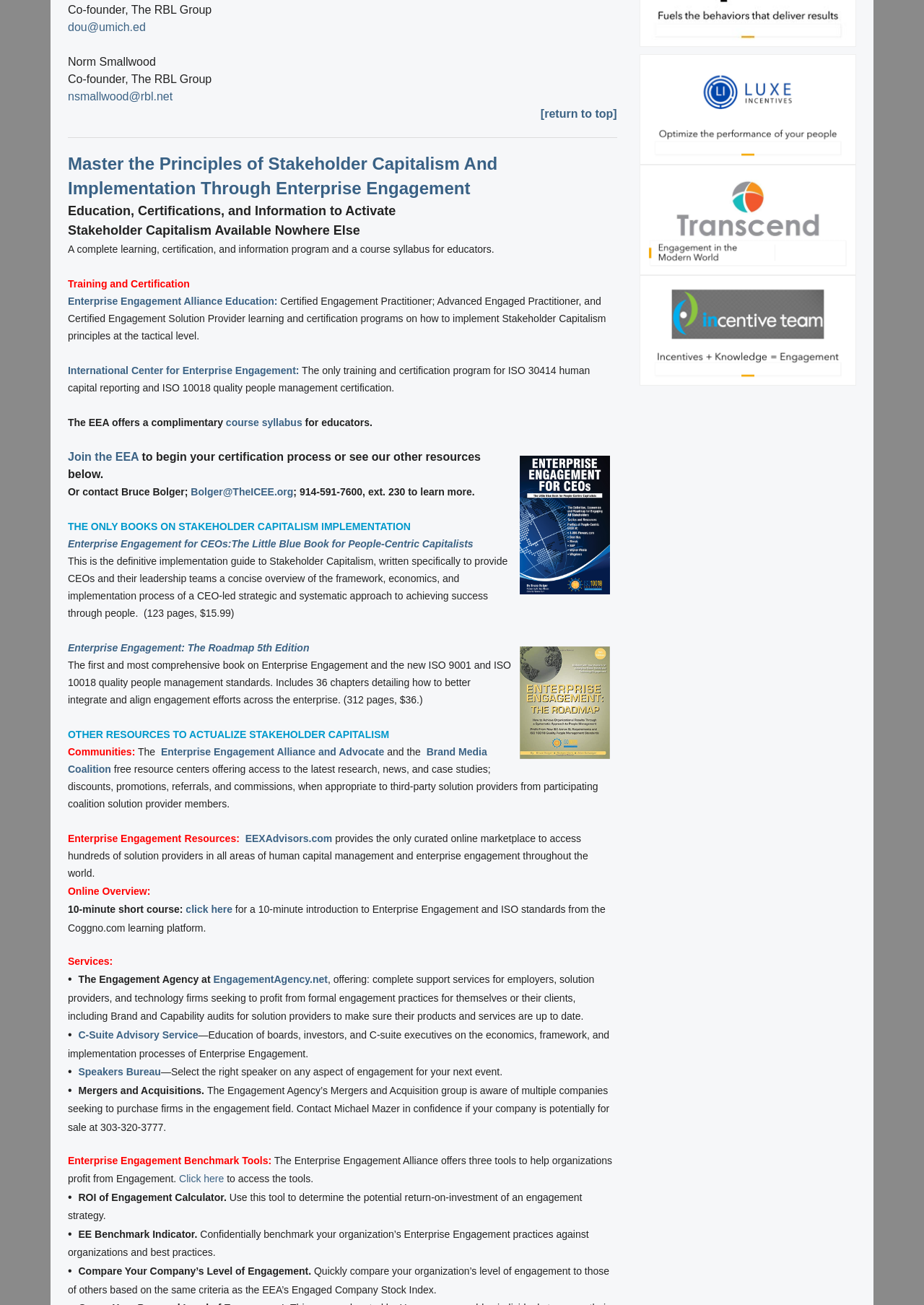What is the title of the book with a blue cover?
Please provide a comprehensive answer to the question based on the webpage screenshot.

I found the image of a book with a blue cover, and the text next to it says 'Enterprise Engagement for CEOs: The Little Blue Book for People-Centric Capitalists'. Therefore, the title of the book is 'Enterprise Engagement for CEOs'.